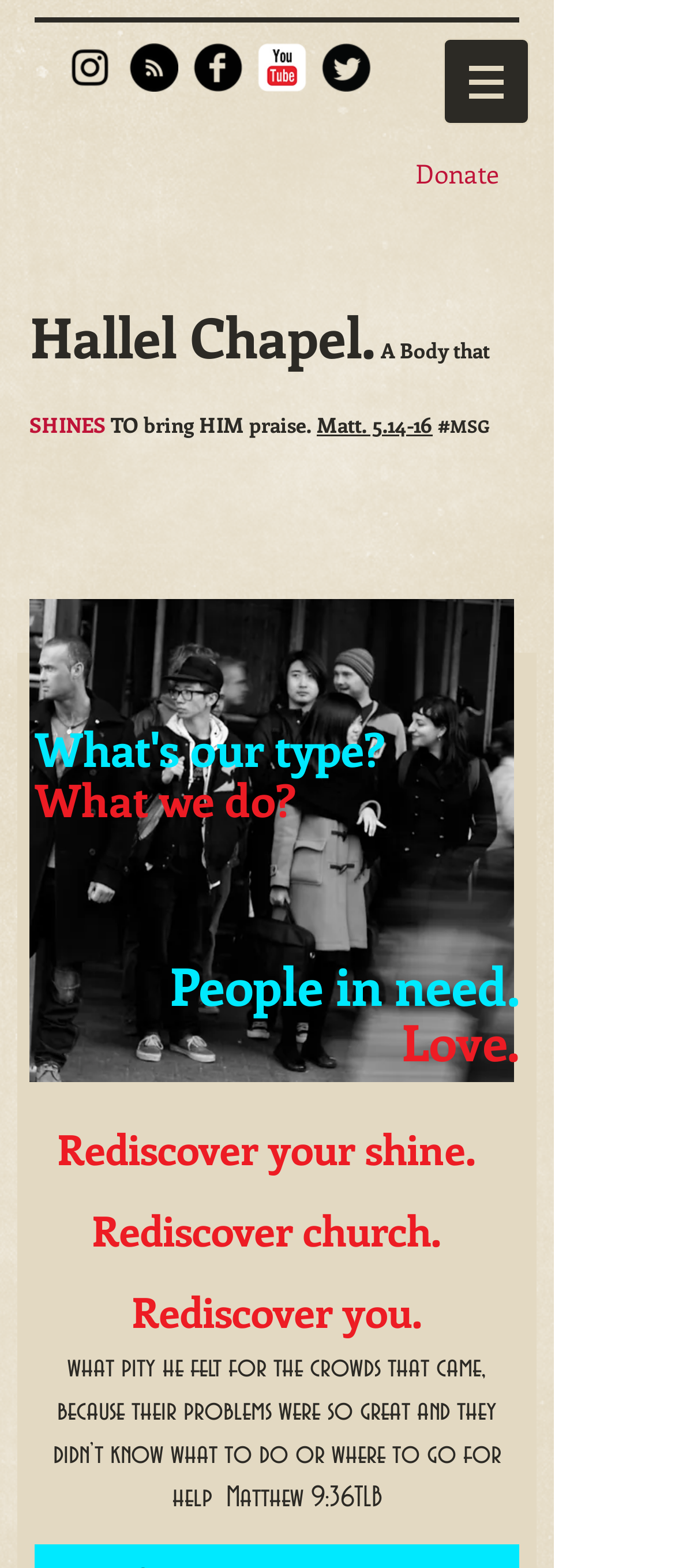Present a detailed account of what is displayed on the webpage.

The webpage appears to be the official website of Hallel Chapel, a multi-cultural church community. At the top, there is a prominent heading that reads "Hallel Chapel. A Body that SHINES TO bring HIM praise. Matt. 5.14-16 #MSG", which suggests the church's mission and values.

Below the heading, there is a social bar with five icons, each representing a different social media platform, including Instagram, RSS, Facebook, YouTube, and Twitter. These icons are aligned horizontally and are positioned near the top of the page.

To the right of the social bar, there is a navigation menu labeled "Site" with a dropdown button. Below the navigation menu, there is a "Donate" button.

The main content of the page is divided into several sections. The first section features a black and white group photo with a heading that asks "What's our type?" followed by a brief description of the church's activities.

The next section has a heading that reads "People in need" and is accompanied by a brief message. This is followed by a section with a heading that encourages visitors to "Rediscover your shine. Rediscover church. Rediscover you."

At the bottom of the page, there is a quote from Matthew 9:36TLB, which describes the compassion of Jesus for the crowds that came to him with their problems.

Throughout the page, there are several images, including the social media icons, the navigation menu button, and the black and white group photo. The overall layout is clean and easy to navigate, with clear headings and concise text.